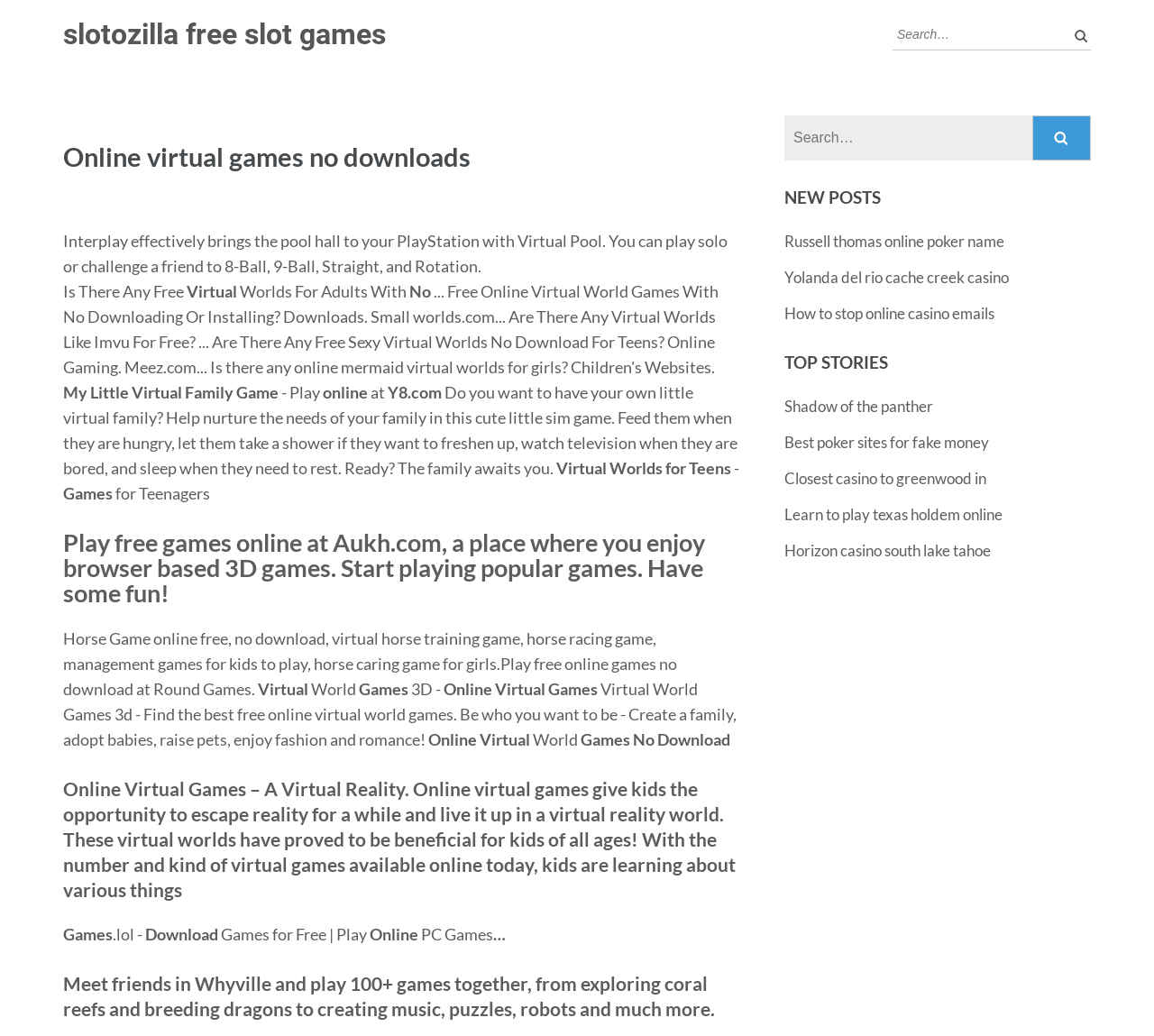What type of content is available in the 'NEW POSTS' section? Examine the screenshot and reply using just one word or a brief phrase.

Links to articles